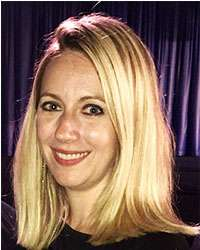Formulate a detailed description of the image content.

The image features a smiling woman with long, straight blonde hair, illuminated by soft lighting that highlights her features. She has a friendly and approachable expression, with dark eyes that convey warmth. The background is a deep blue velvet curtain, suggesting an elegant setting, possibly at an event or performance. This image accompanies content related to "Connections," reflecting themes of community engagement during a time of significant political activity, emphasizing the urgency of voter registration and participation among college students.